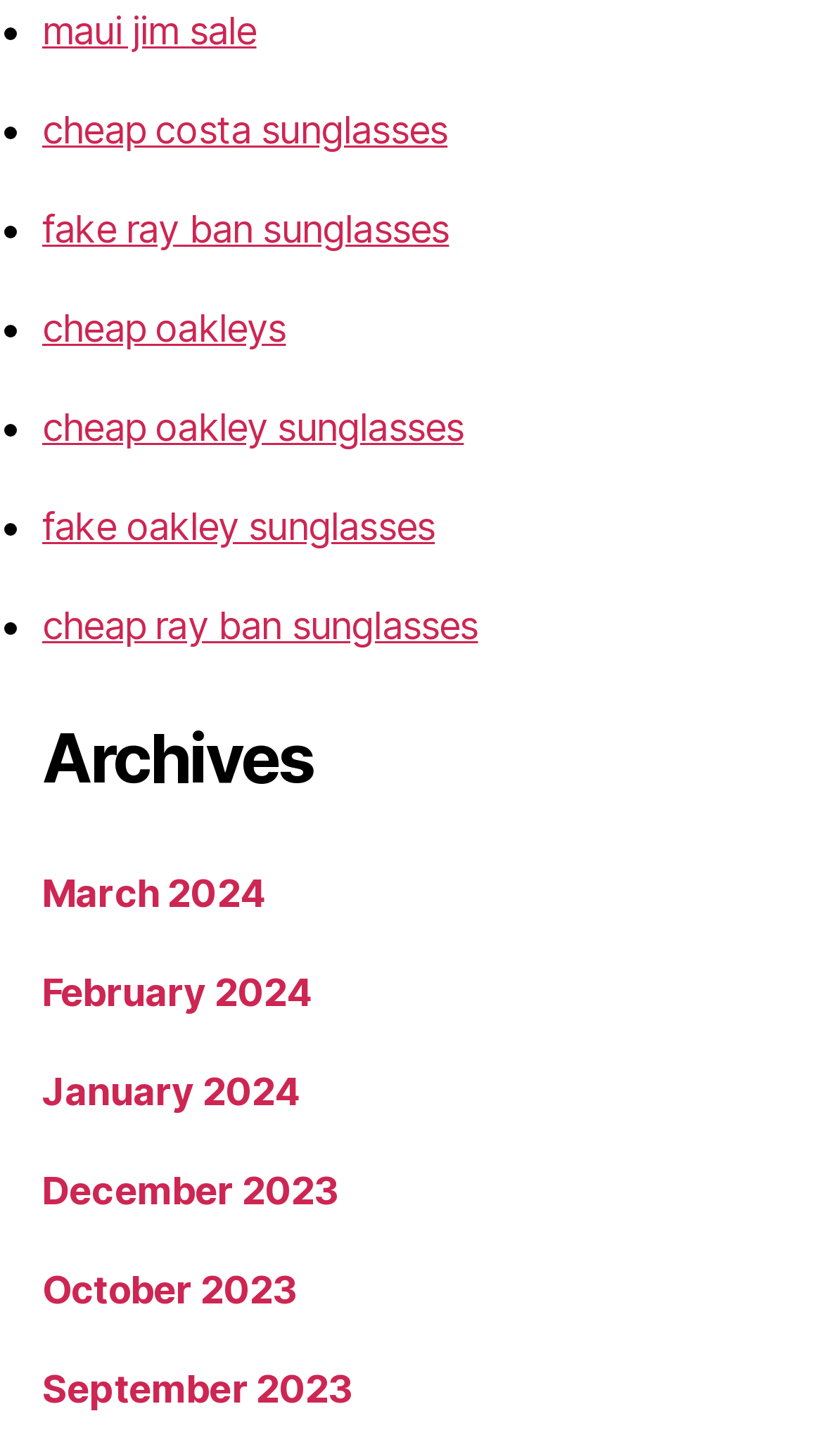Provide the bounding box coordinates of the HTML element described by the text: "fake ray ban sunglasses".

[0.051, 0.142, 0.546, 0.173]